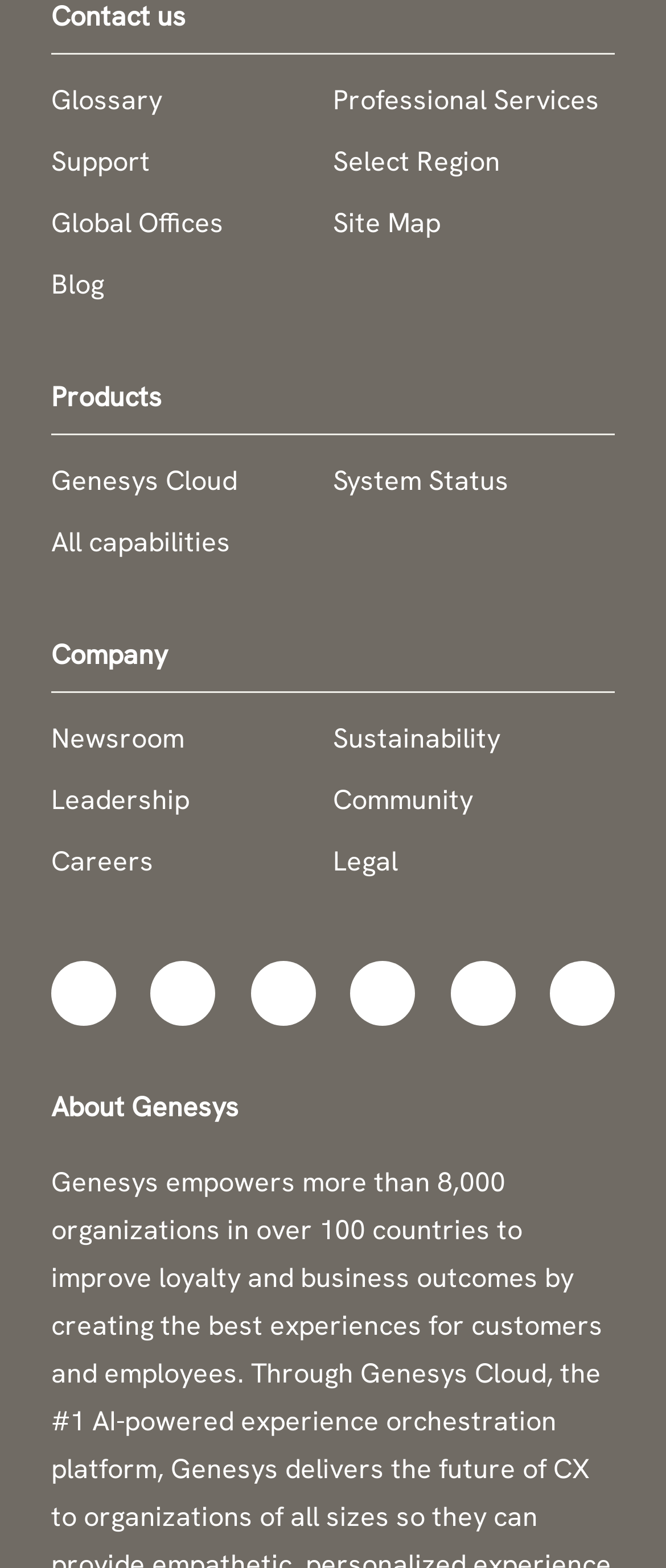Identify the bounding box coordinates of the clickable region required to complete the instruction: "Visit Genesys on Linkedin". The coordinates should be given as four float numbers within the range of 0 and 1, i.e., [left, top, right, bottom].

[0.077, 0.613, 0.174, 0.654]